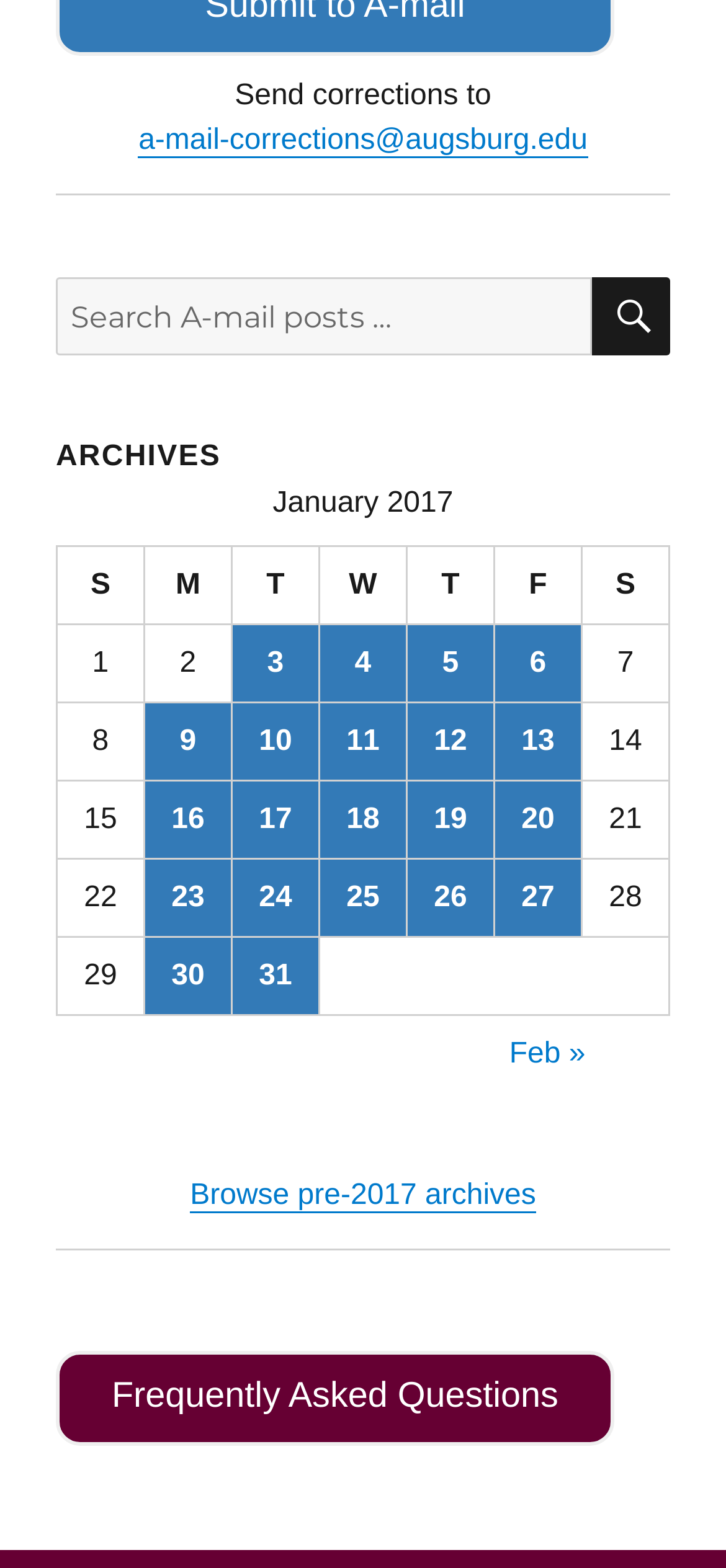Based on the provided description, "12", find the bounding box of the corresponding UI element in the screenshot.

[0.561, 0.448, 0.679, 0.497]